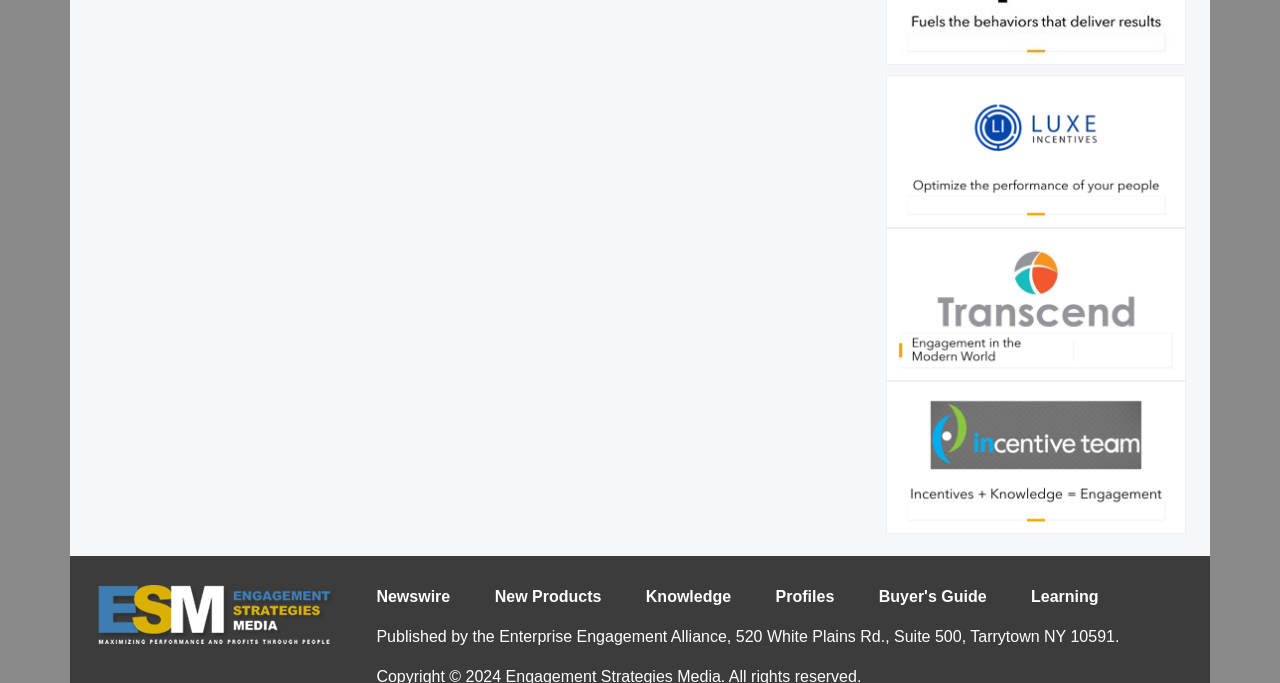Respond to the question below with a concise word or phrase:
How many links are there in the main navigation menu?

7